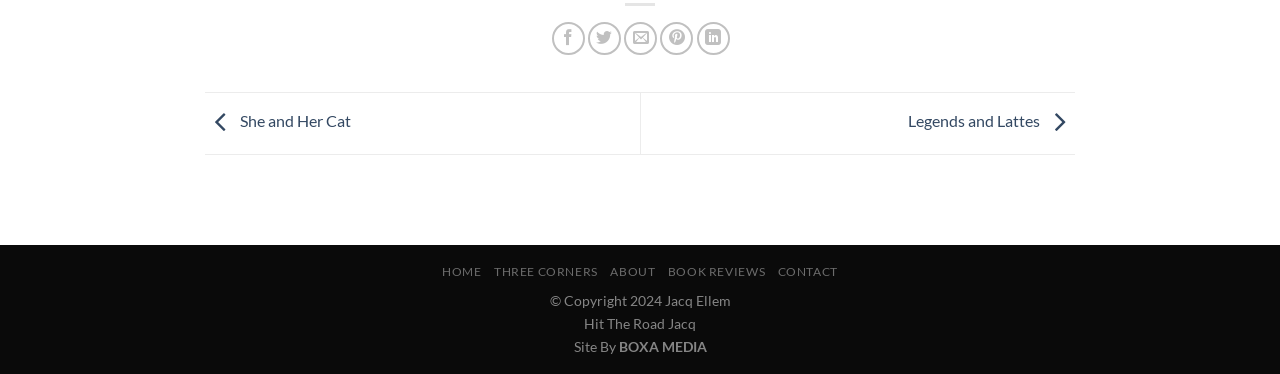What is the name of the website's author?
Utilize the information in the image to give a detailed answer to the question.

I found the copyright information at the bottom of the webpage, which states '© Copyright 2024 Jacq Ellem', indicating that Jacq Ellem is the author of the website.